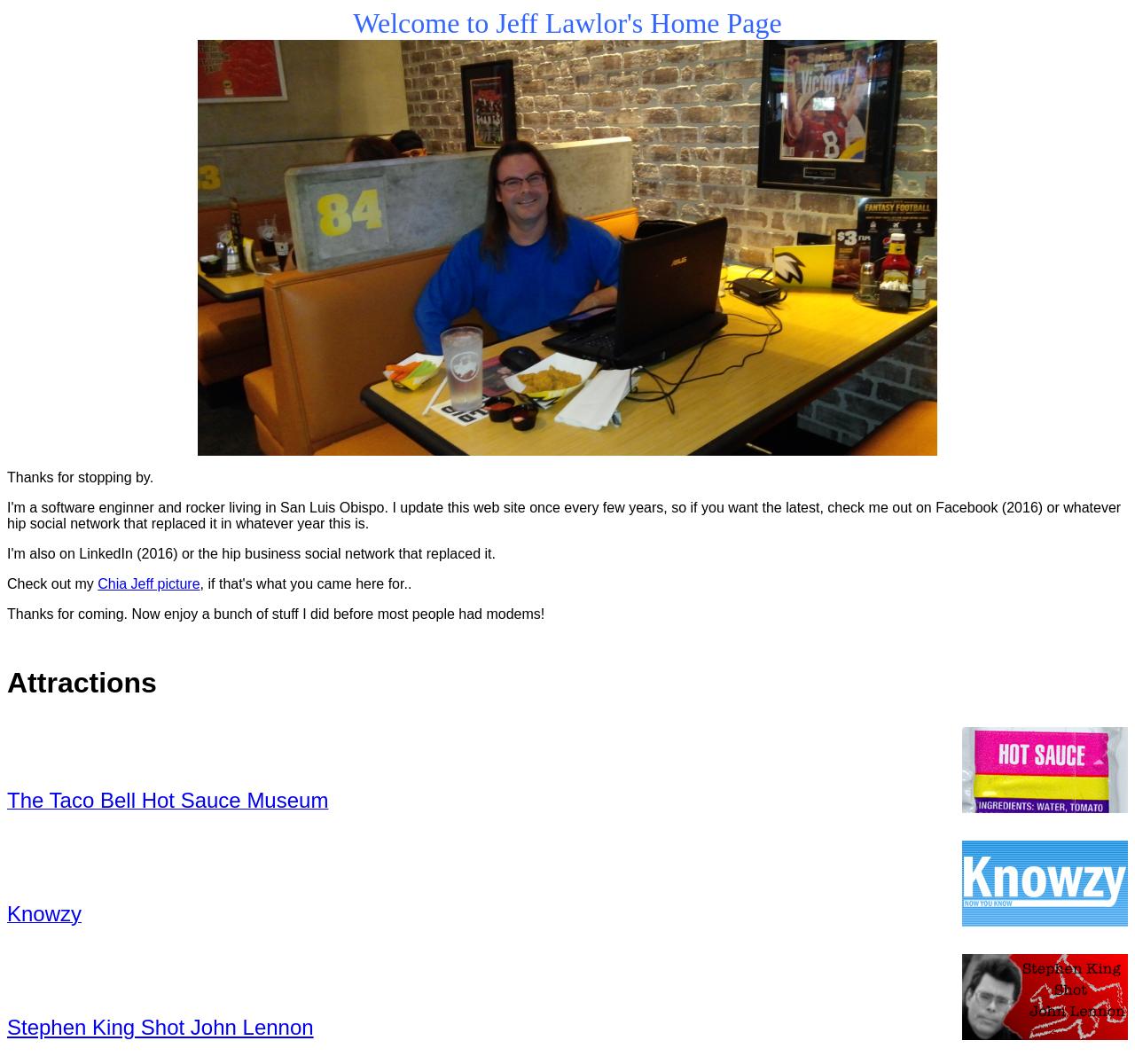How many attractions are listed on this webpage?
Using the details shown in the screenshot, provide a comprehensive answer to the question.

The webpage has a section titled 'Attractions' which lists three attractions: 'The Taco Bell Hot Sauce Museum', 'Knowzy', and 'Stephen King Shot John Lennon'.